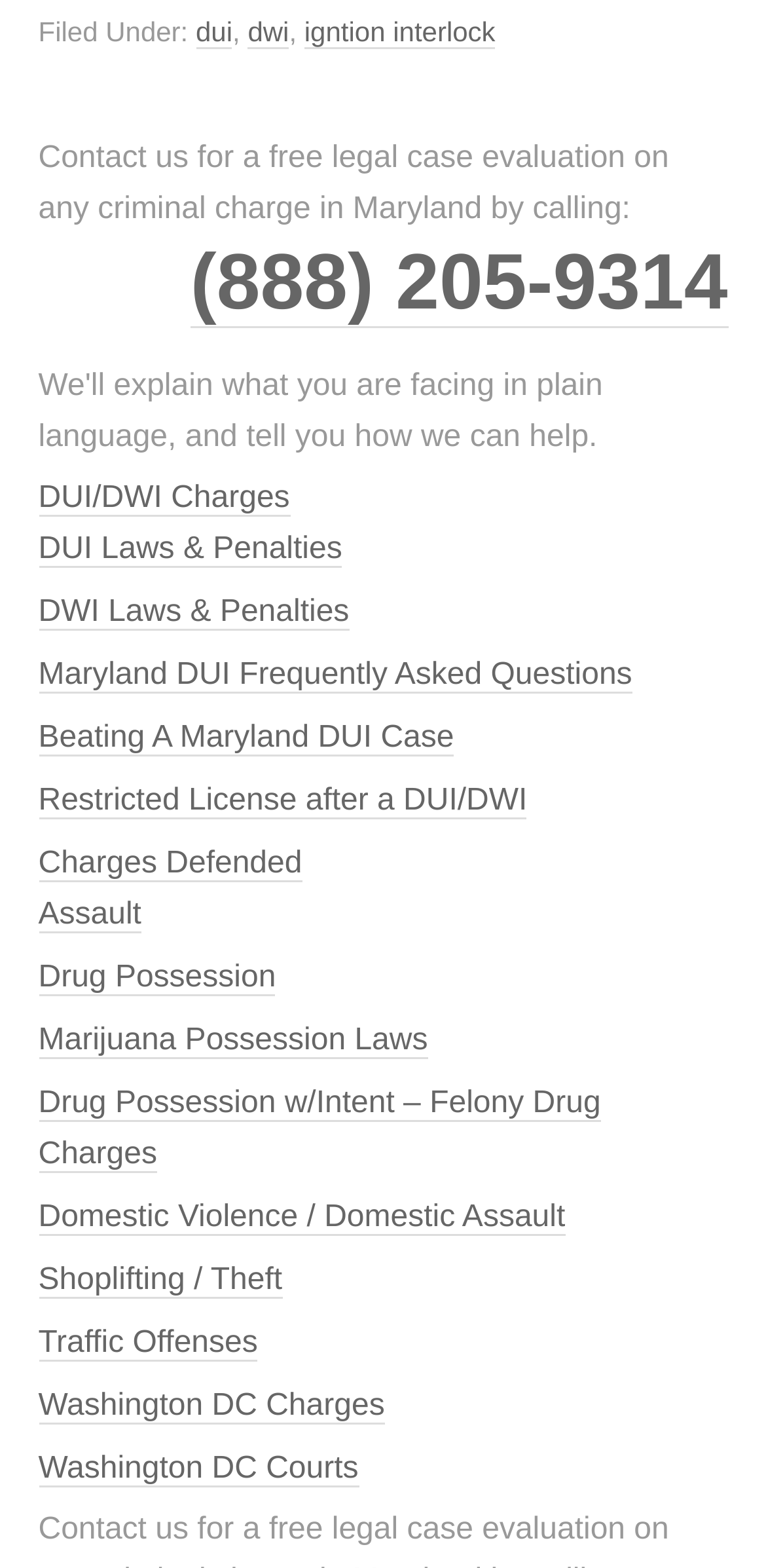Using the provided description: "dwi", find the bounding box coordinates of the corresponding UI element. The output should be four float numbers between 0 and 1, in the format [left, top, right, bottom].

[0.323, 0.011, 0.377, 0.032]